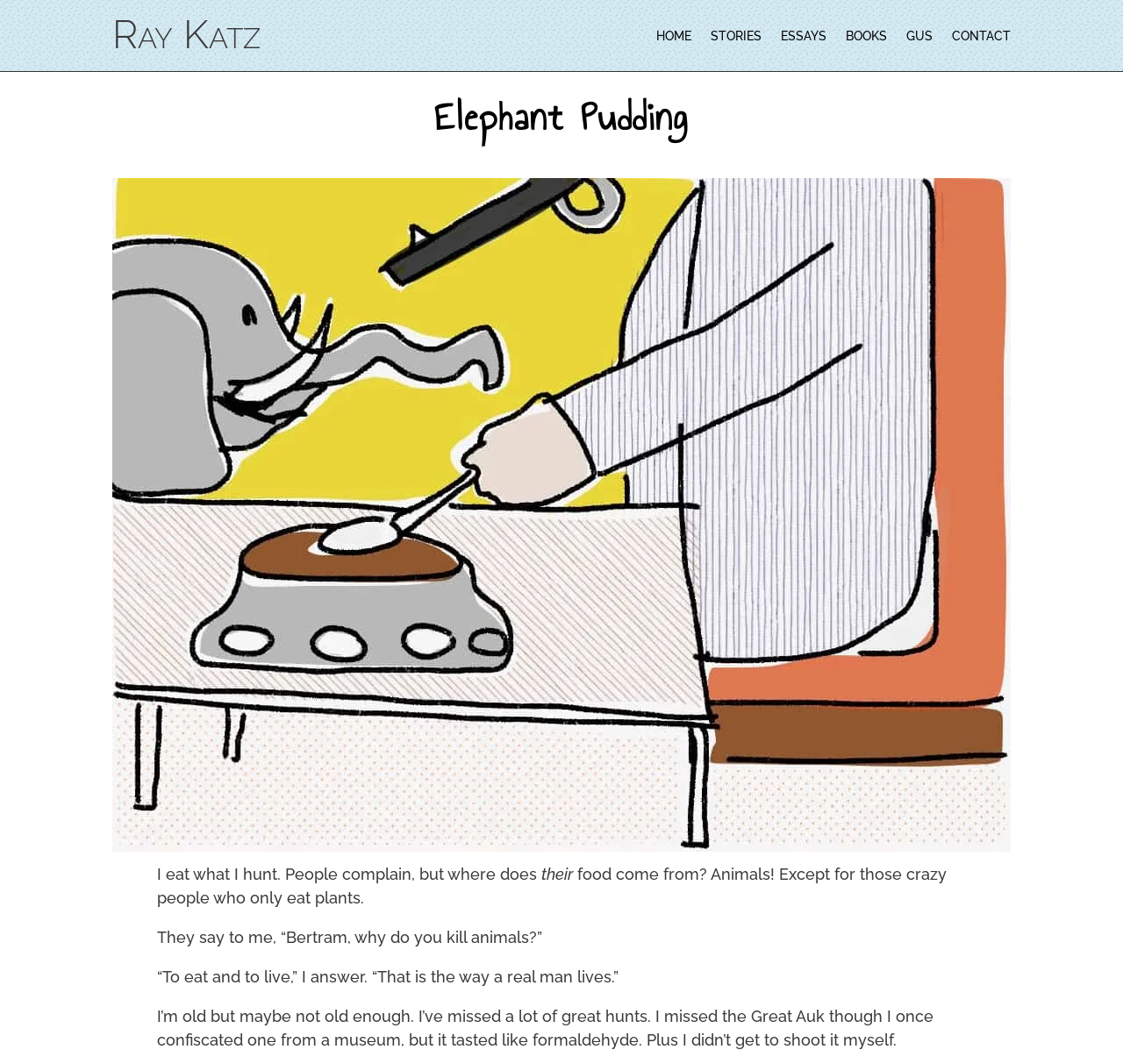Locate the bounding box coordinates for the element described below: "Stories". The coordinates must be four float values between 0 and 1, formatted as [left, top, right, bottom].

[0.633, 0.028, 0.678, 0.046]